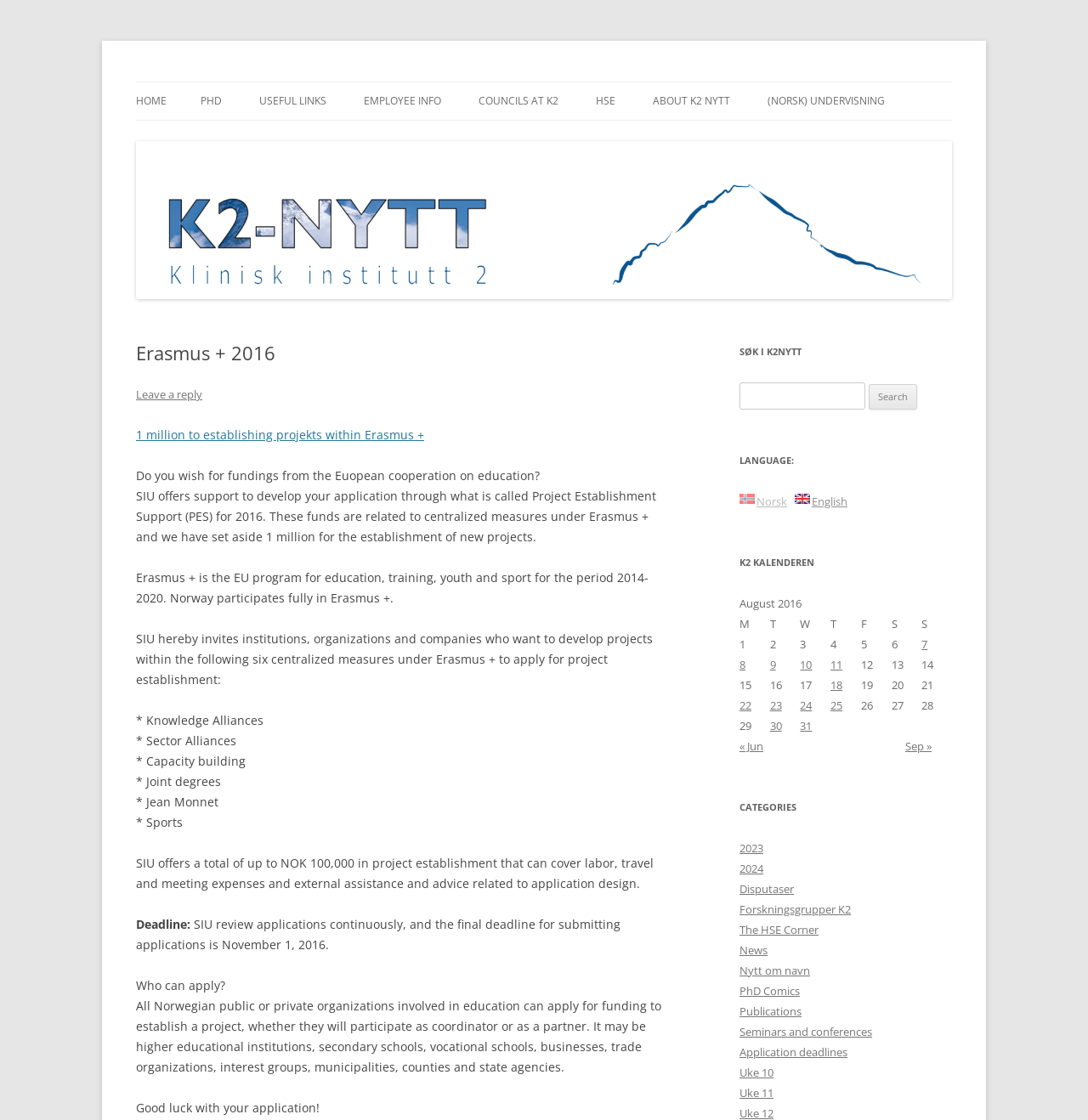Determine the bounding box coordinates of the region that needs to be clicked to achieve the task: "Search for something".

[0.68, 0.341, 0.795, 0.366]